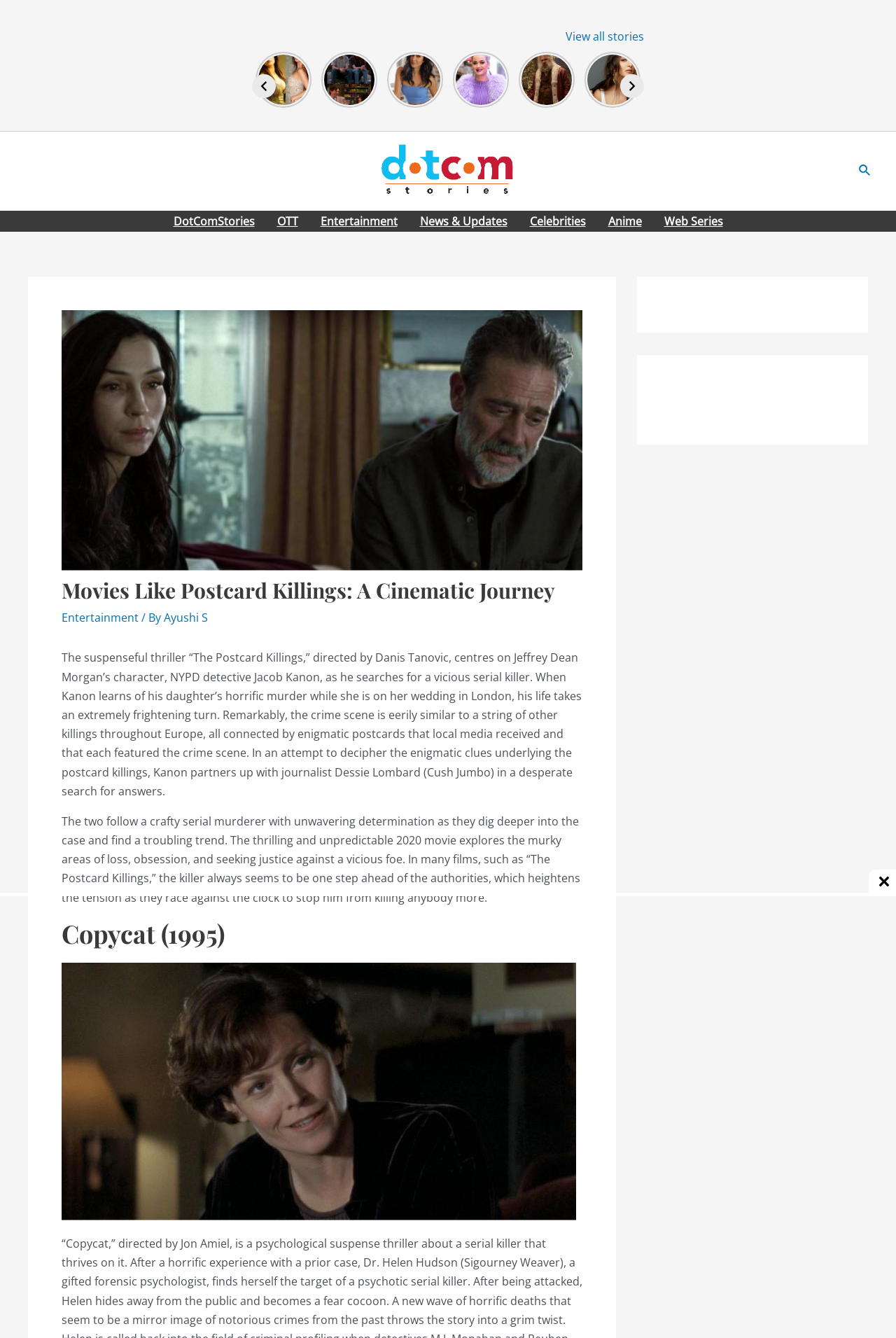Identify the text that serves as the heading for the webpage and generate it.

Movies Like Postcard Killings: A Cinematic Journey